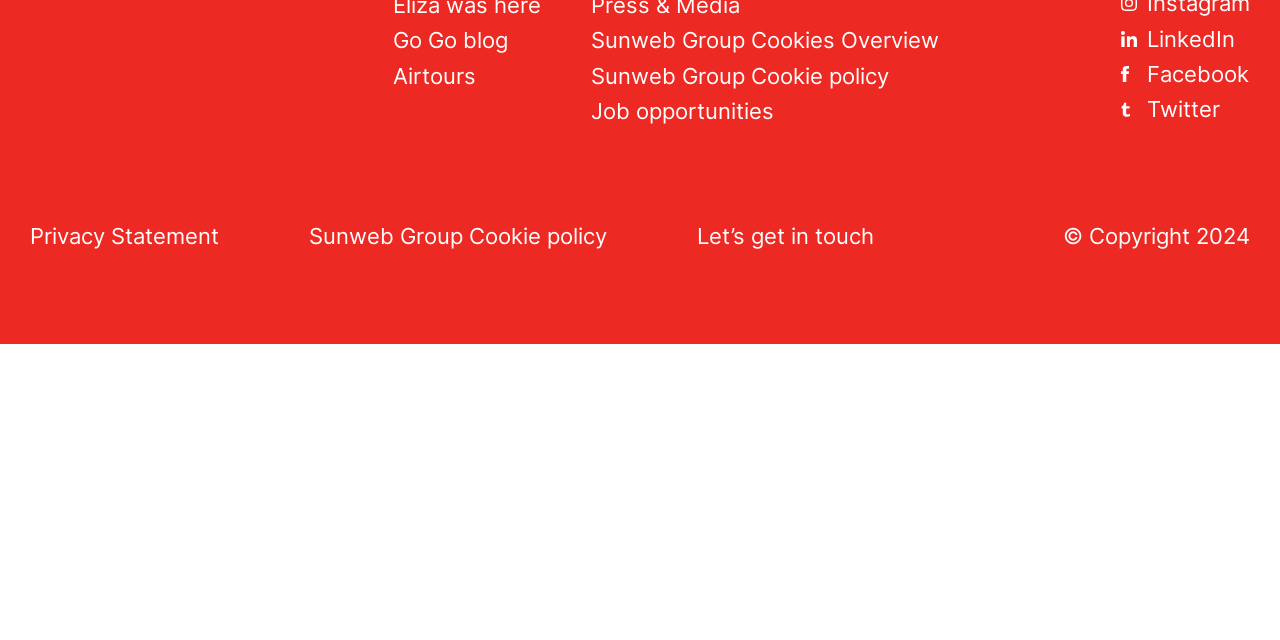Determine the bounding box coordinates for the UI element matching this description: "Airtours".

[0.307, 0.098, 0.371, 0.138]